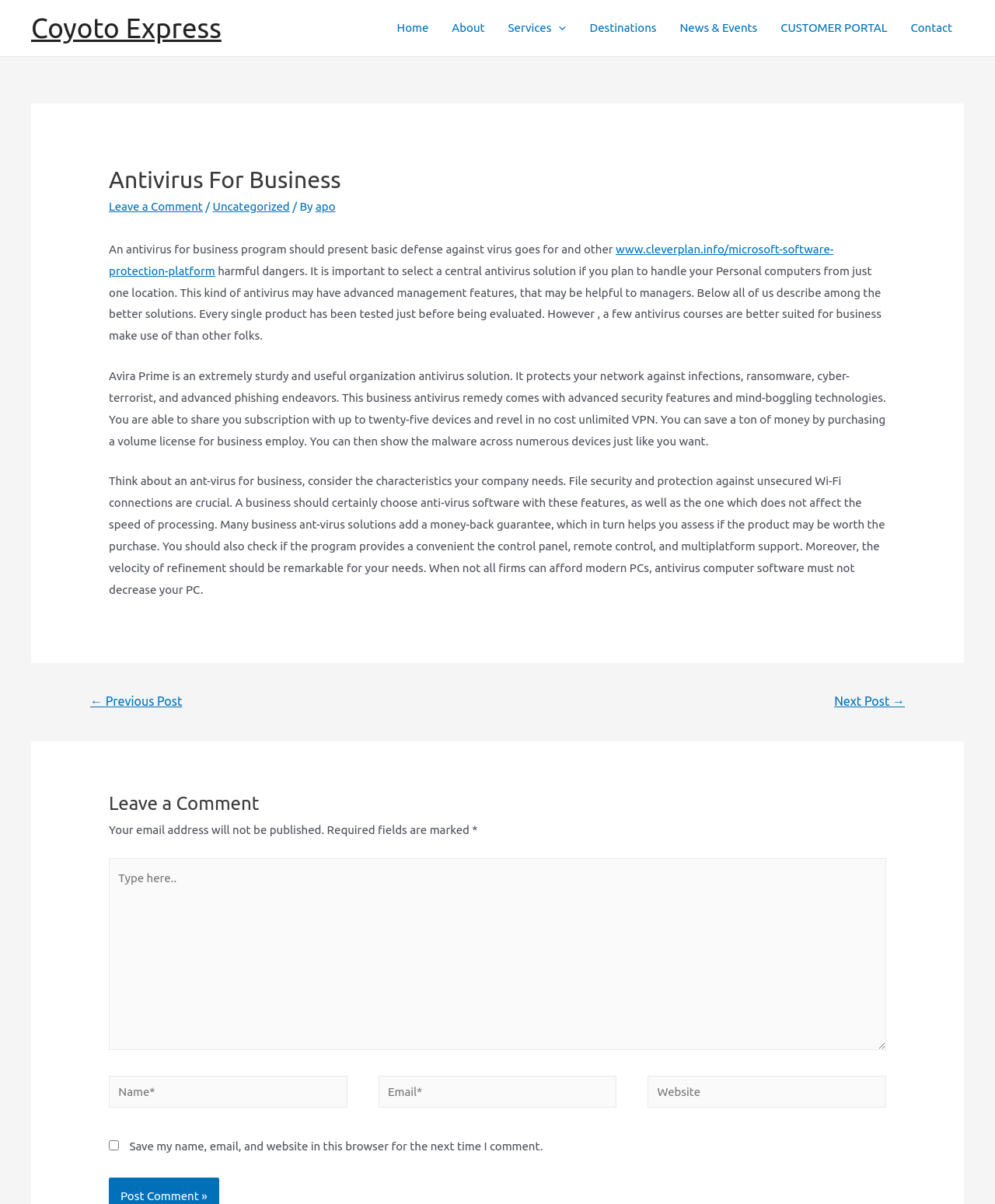What is the main topic of this webpage?
Your answer should be a single word or phrase derived from the screenshot.

Antivirus for business